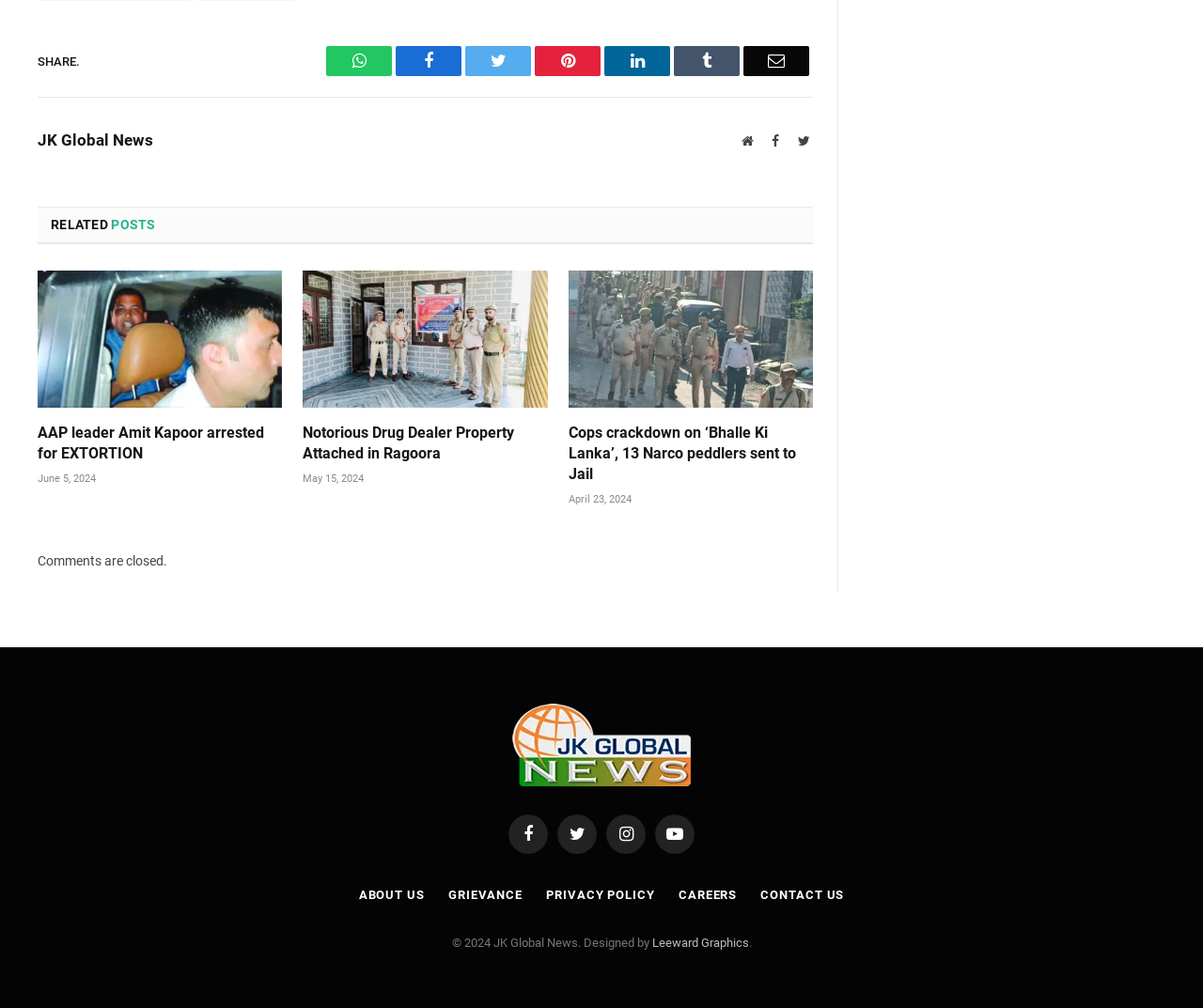What is the title of the first related post?
Kindly offer a comprehensive and detailed response to the question.

The first related post is an article with the title 'AAP leader Amit Kapoor arrested for EXTORTION', which can be found in the section labeled 'RELATED POSTS' with the bounding box coordinates [0.031, 0.268, 0.235, 0.504].